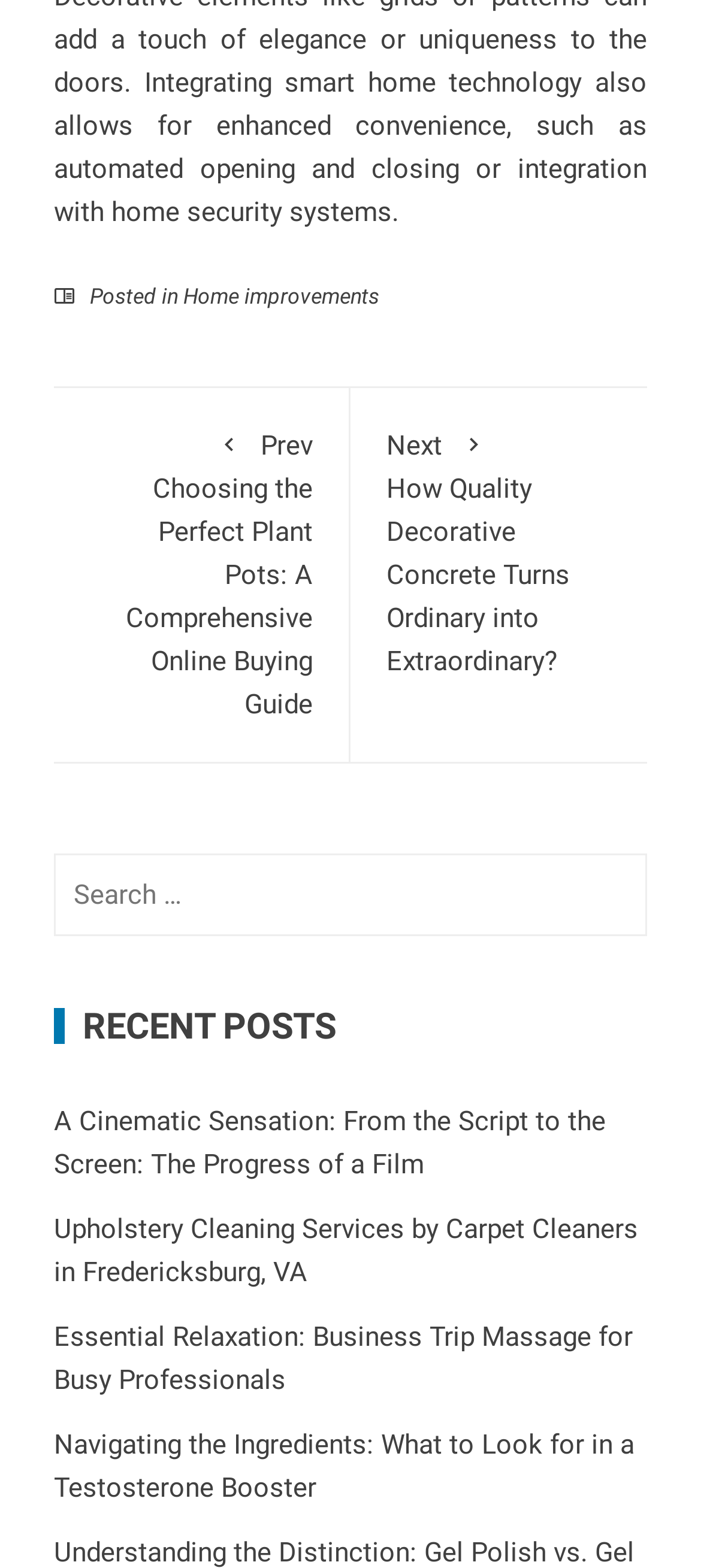What is the purpose of the search box?
Offer a detailed and full explanation in response to the question.

The search box is labeled 'Search for:' and is located in the complementary section, which suggests that it's used to search for content within the website.